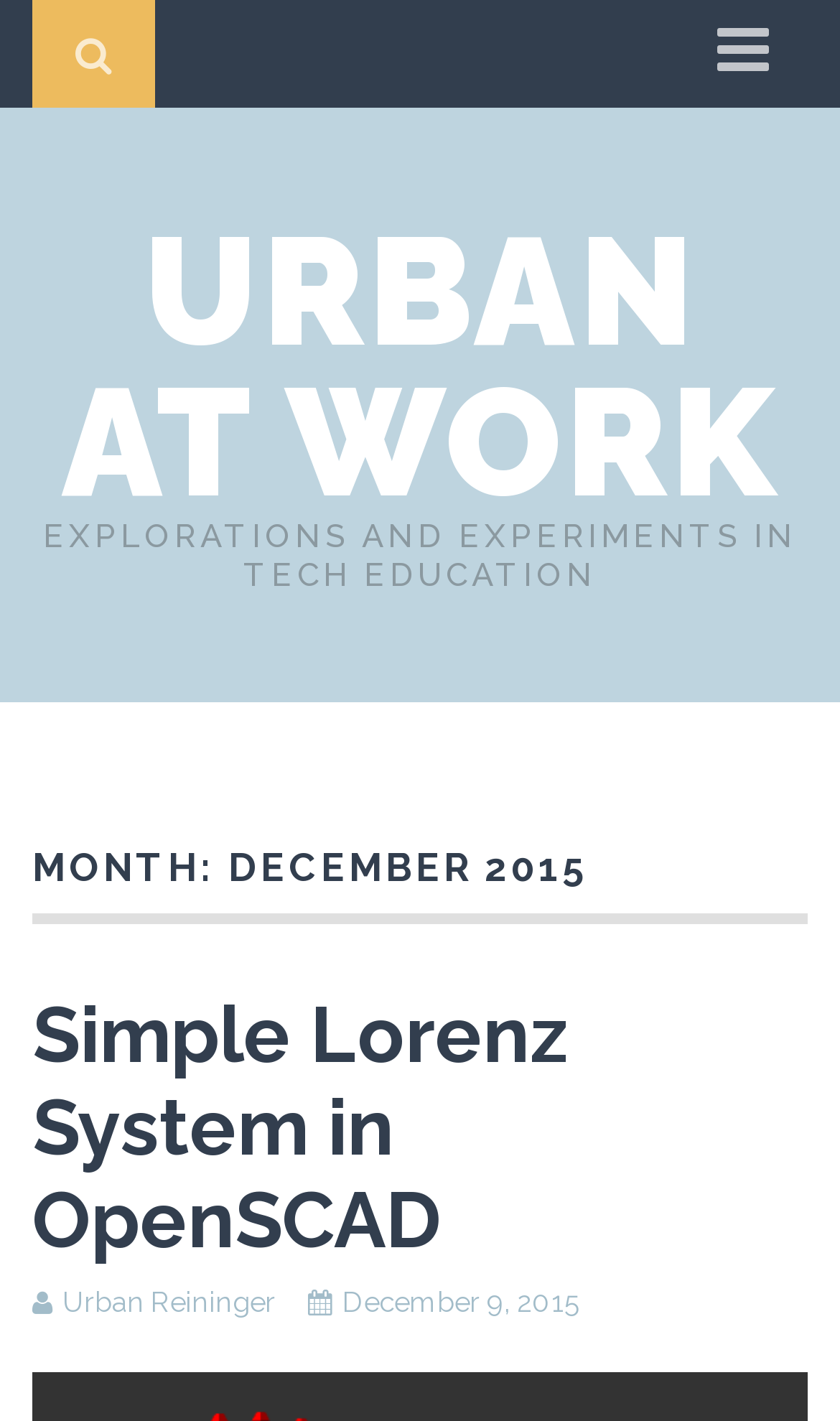Kindly respond to the following question with a single word or a brief phrase: 
Who is the author of the latest article?

Urban Reininger